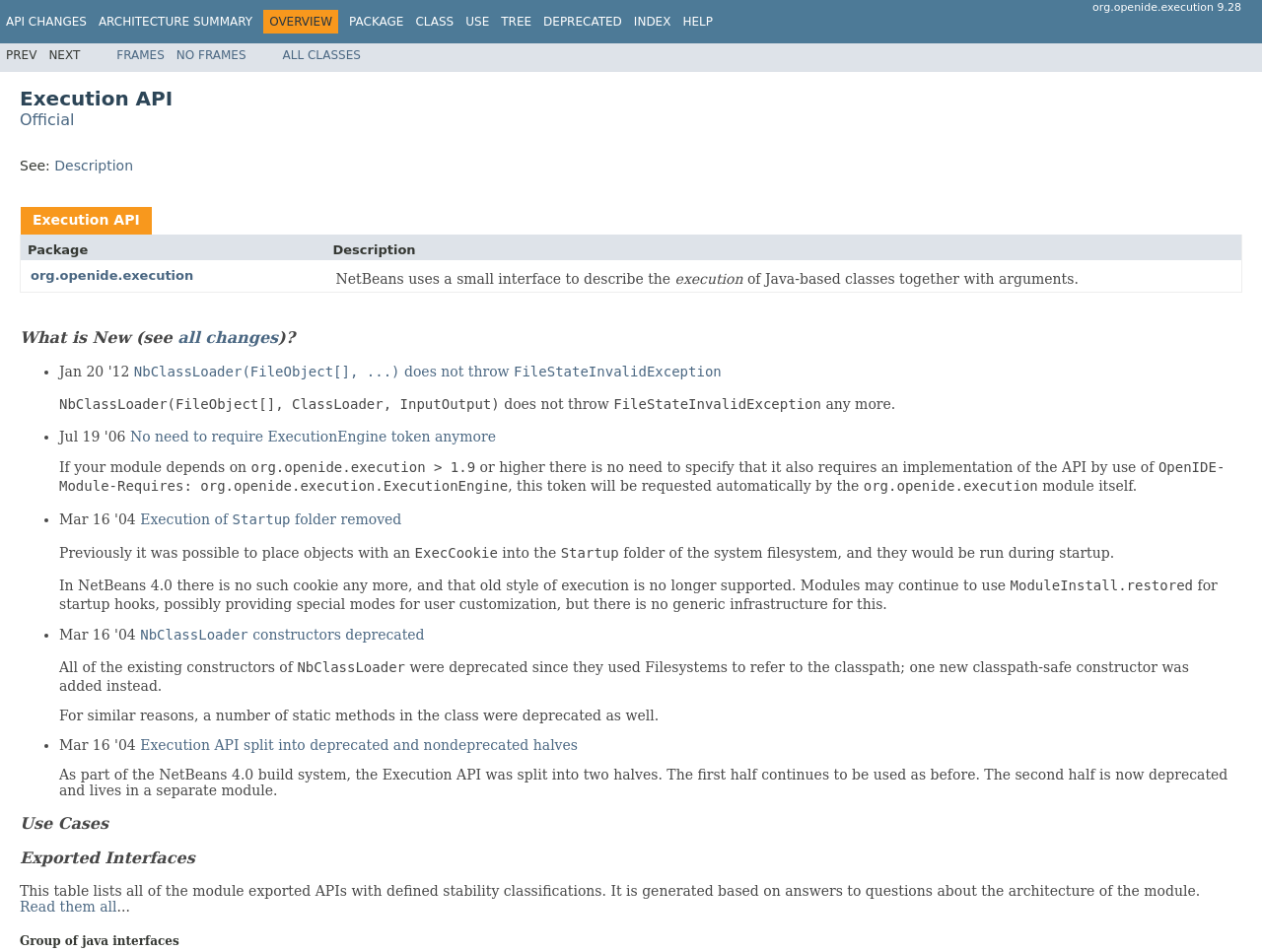Find and indicate the bounding box coordinates of the region you should select to follow the given instruction: "Go to 'TREE'".

[0.397, 0.016, 0.421, 0.03]